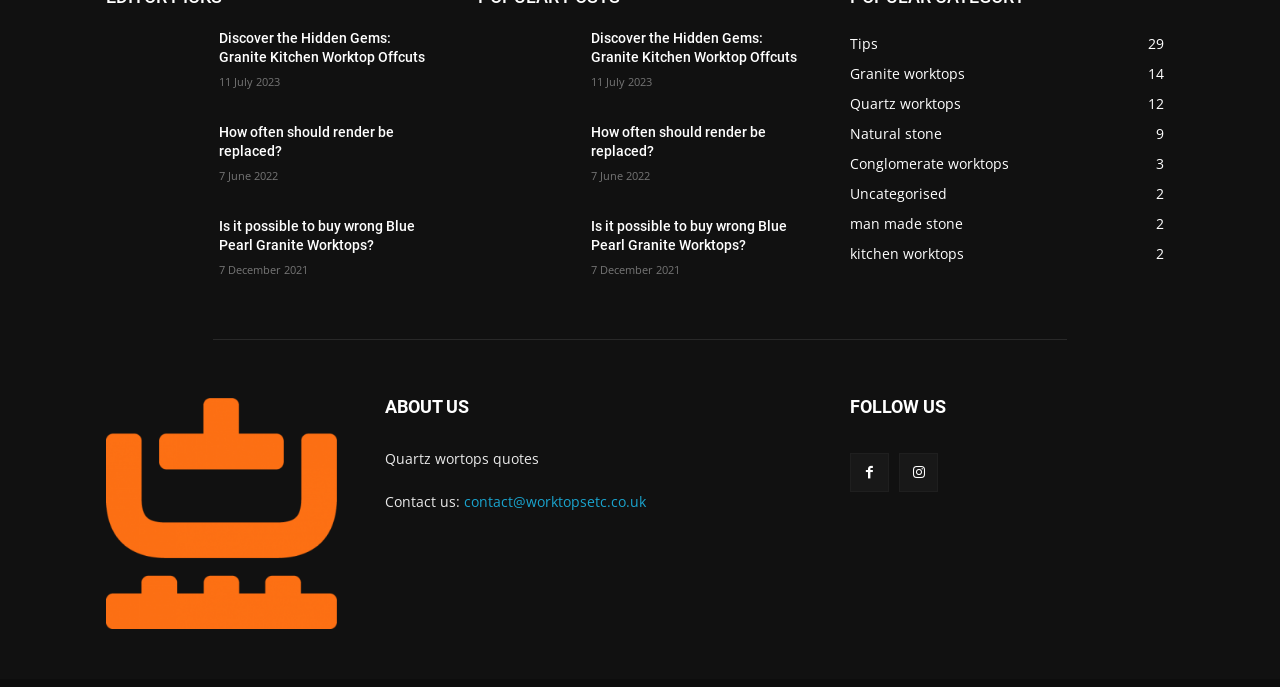Please identify the bounding box coordinates of the region to click in order to complete the task: "View 'How often should render be replaced?' article". The coordinates must be four float numbers between 0 and 1, specified as [left, top, right, bottom].

[0.083, 0.176, 0.159, 0.275]